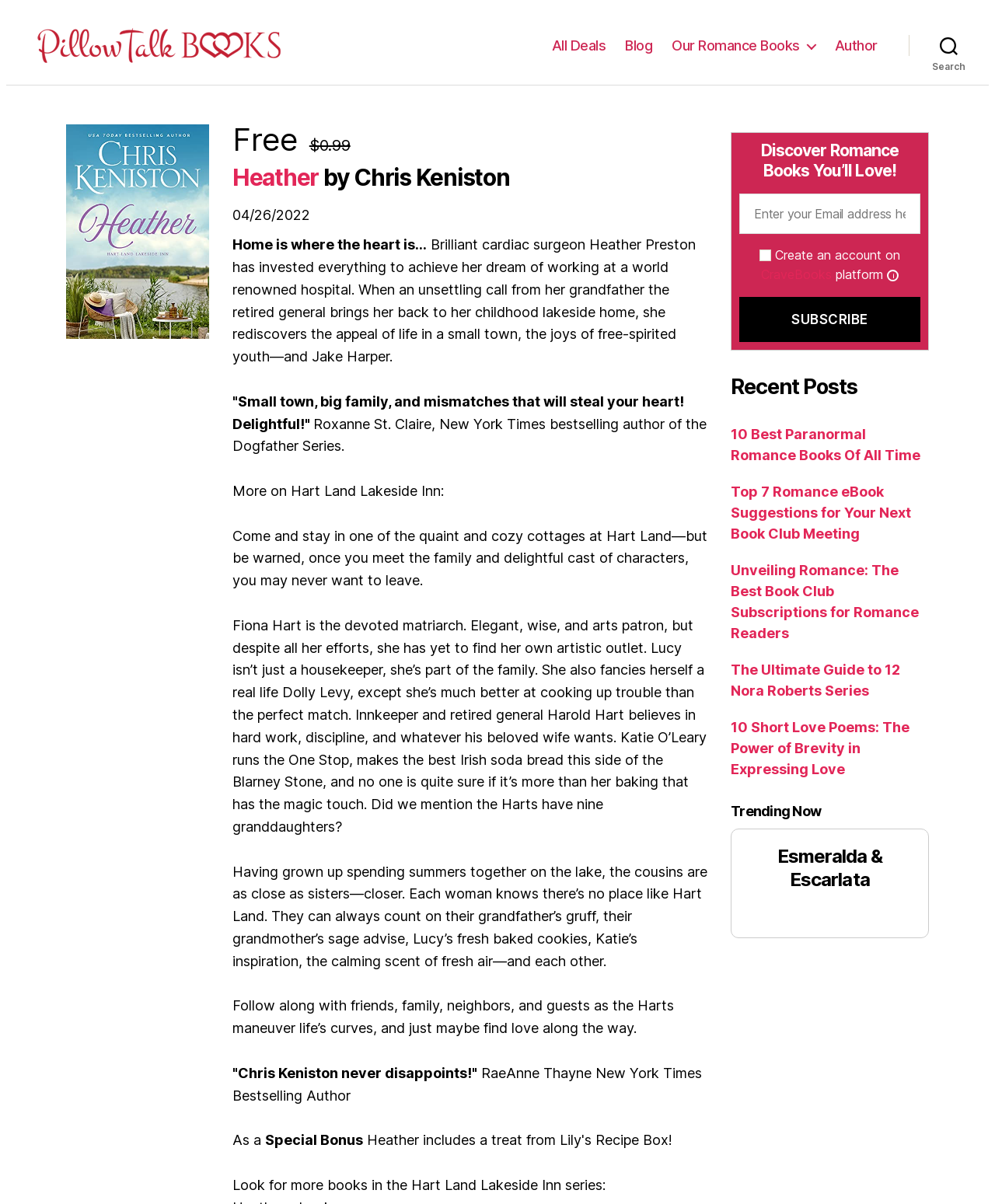Identify the bounding box coordinates of the area that should be clicked in order to complete the given instruction: "Click the 'Search' button". The bounding box coordinates should be four float numbers between 0 and 1, i.e., [left, top, right, bottom].

[0.913, 0.024, 0.994, 0.052]